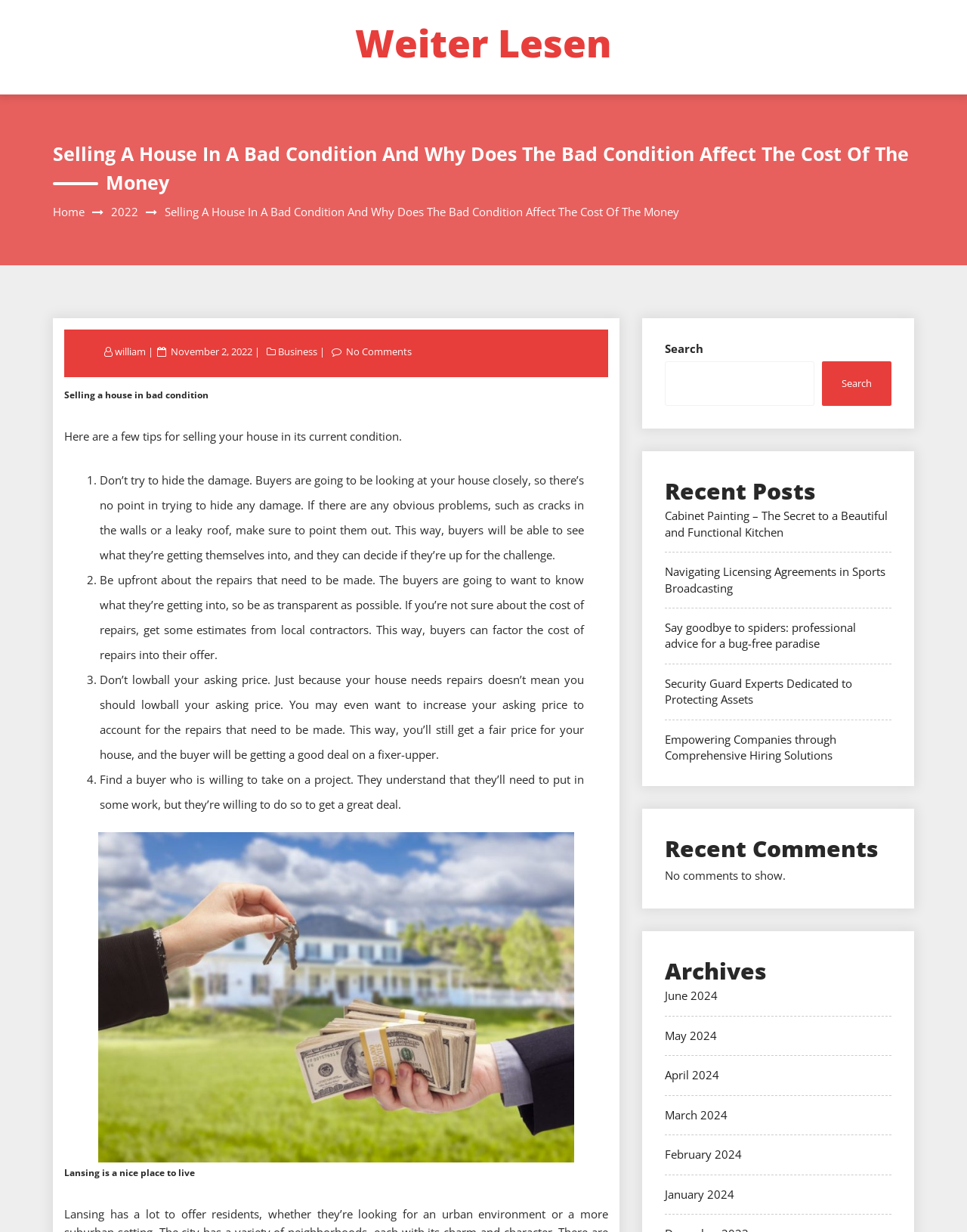Construct a comprehensive description capturing every detail on the webpage.

This webpage is about selling a house in bad condition and the factors that affect its cost. At the top, there is a heading "Weiter Lesen" (meaning "Read more" in German) with a link to continue reading. Below it, there is a main heading "Selling A House In A Bad Condition And Why Does The Bad Condition Affect The Cost Of The Money" with several links to the homepage, the date "November 2, 2022", and categories like "Business".

The main content of the webpage is divided into four sections, each with a numbered list marker and a paragraph of text. The sections provide tips for selling a house in bad condition, including being upfront about the damage, being transparent about repairs, not lowballing the asking price, and finding a buyer who is willing to take on a project.

To the right of the main content, there is an image related to selling a house in bad condition. Below the image, there is a search bar with a button to search the website. Further down, there are headings for "Recent Posts", "Recent Comments", and "Archives", each with links to related articles or months.

Overall, the webpage is focused on providing information and tips for selling a house in bad condition, with additional features like a search bar and links to related content.